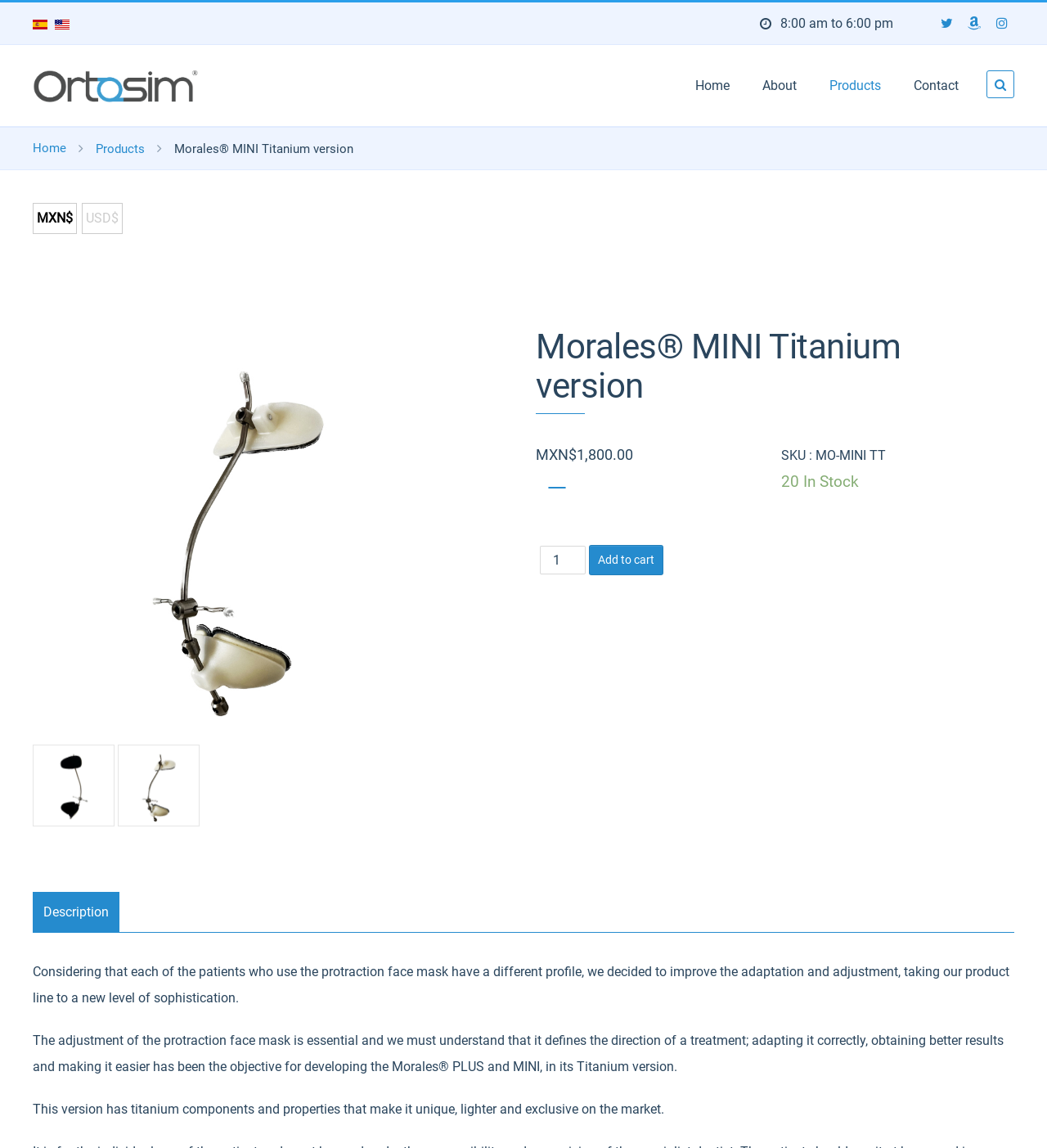What is the purpose of the protraction face mask?
Based on the image, give a concise answer in the form of a single word or short phrase.

Treatment